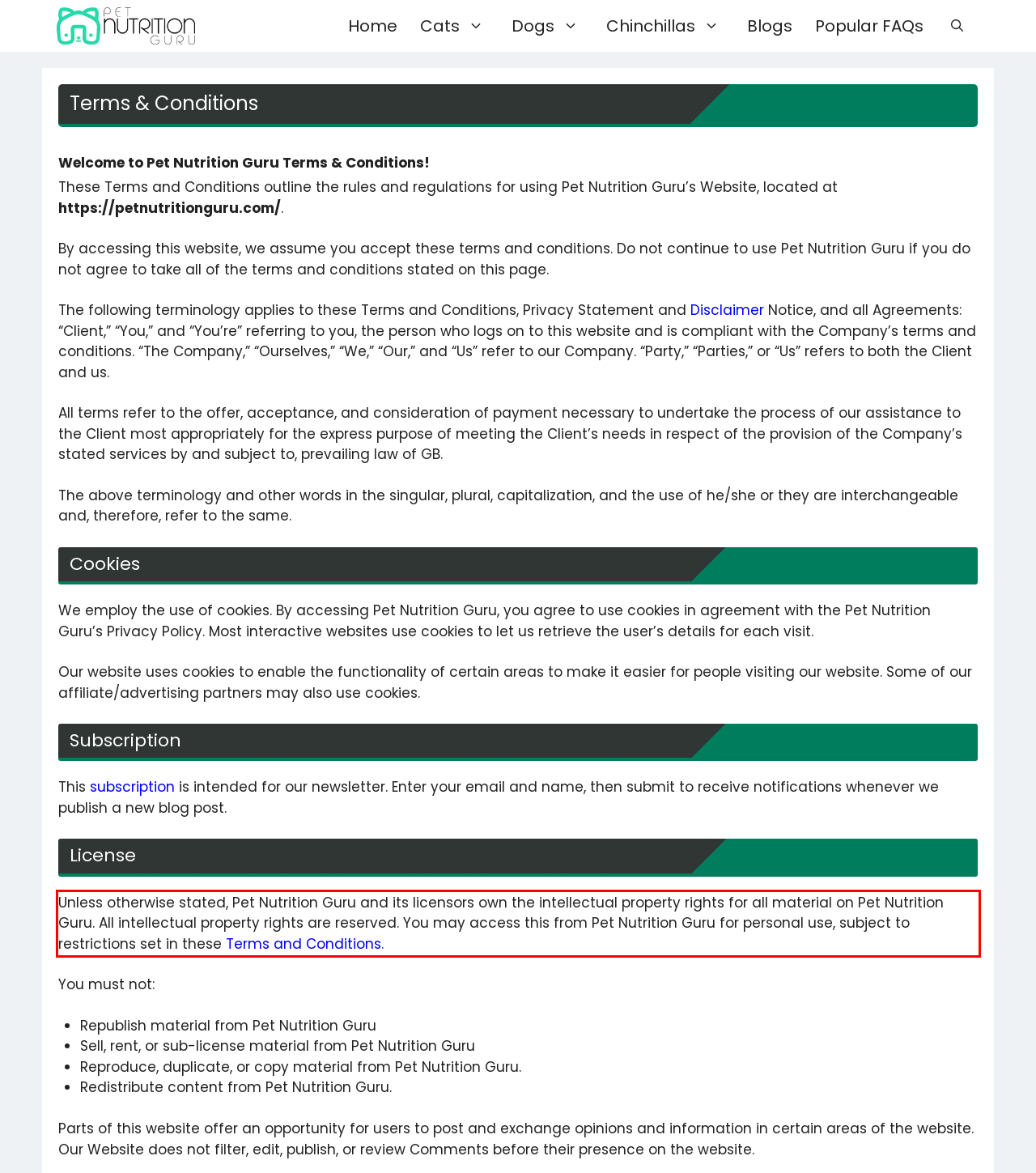Within the screenshot of a webpage, identify the red bounding box and perform OCR to capture the text content it contains.

Unless otherwise stated, Pet Nutrition Guru and its licensors own the intellectual property rights for all material on Pet Nutrition Guru. All intellectual property rights are reserved. You may access this from Pet Nutrition Guru for personal use, subject to restrictions set in these Terms and Conditions.